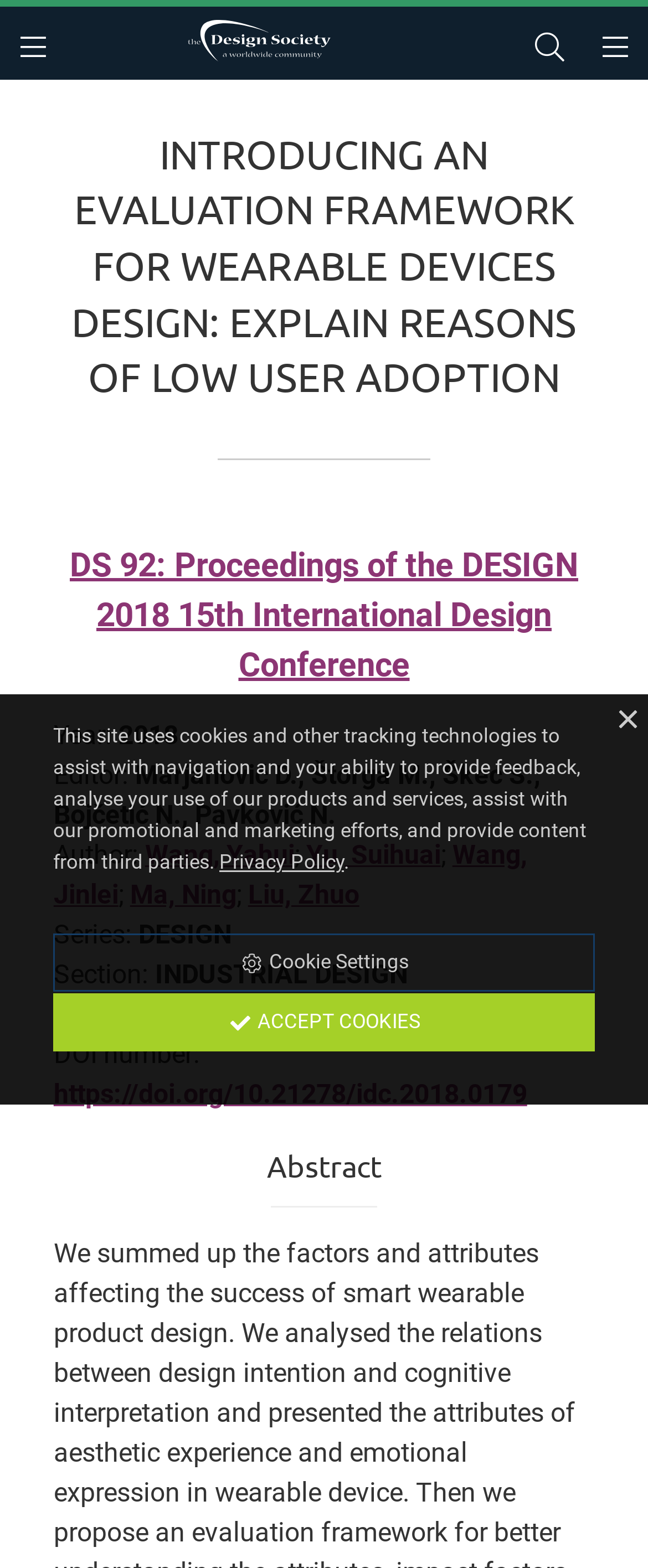Determine the bounding box coordinates of the region that needs to be clicked to achieve the task: "Check the author information of Wang, Yahui".

[0.224, 0.535, 0.454, 0.555]